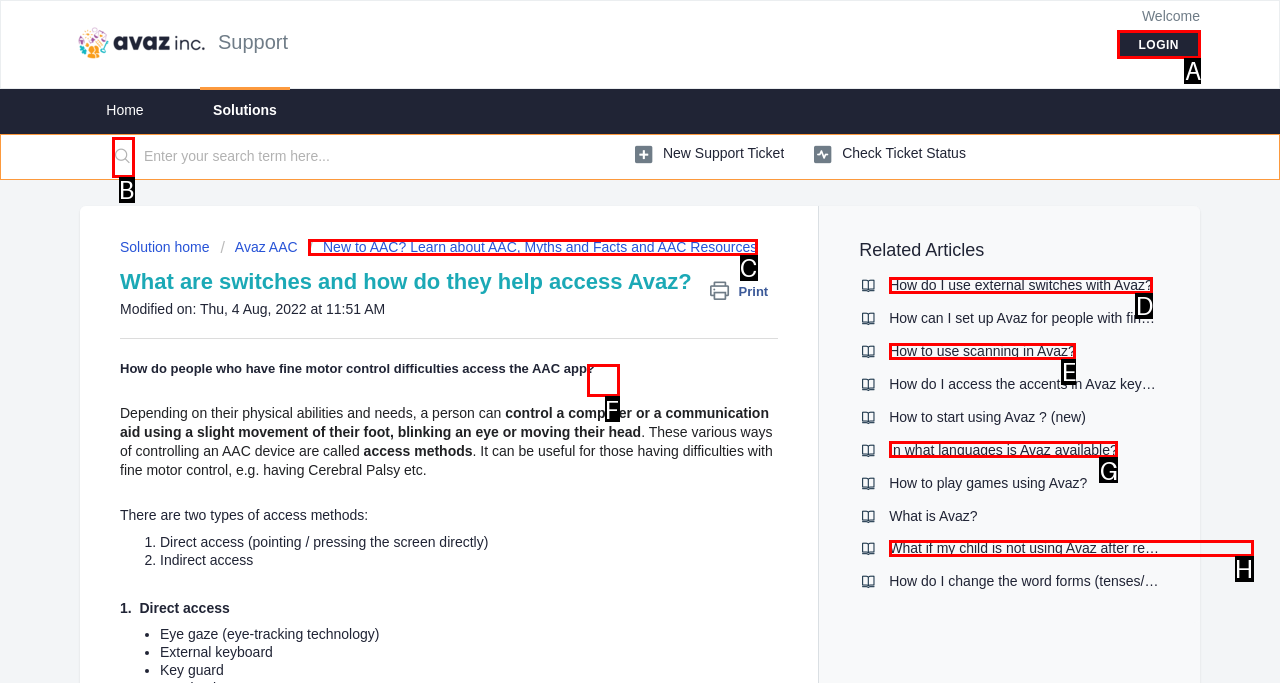To achieve the task: Click the 'LOGIN' button, indicate the letter of the correct choice from the provided options.

A